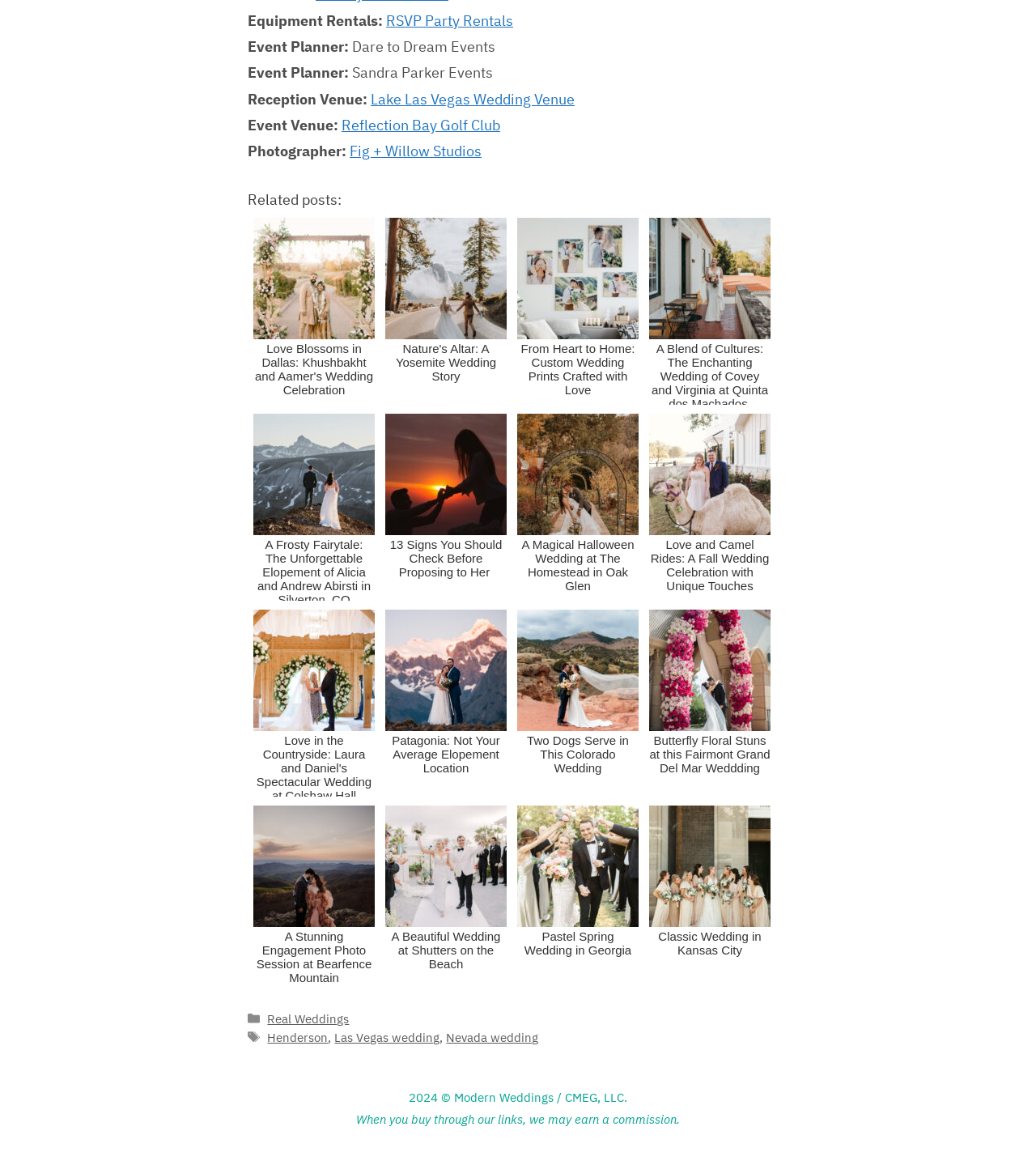How many categories are listed in the footer?
Answer the question with a thorough and detailed explanation.

I looked at the footer section and found that only one category is listed, which is 'Real Weddings'.